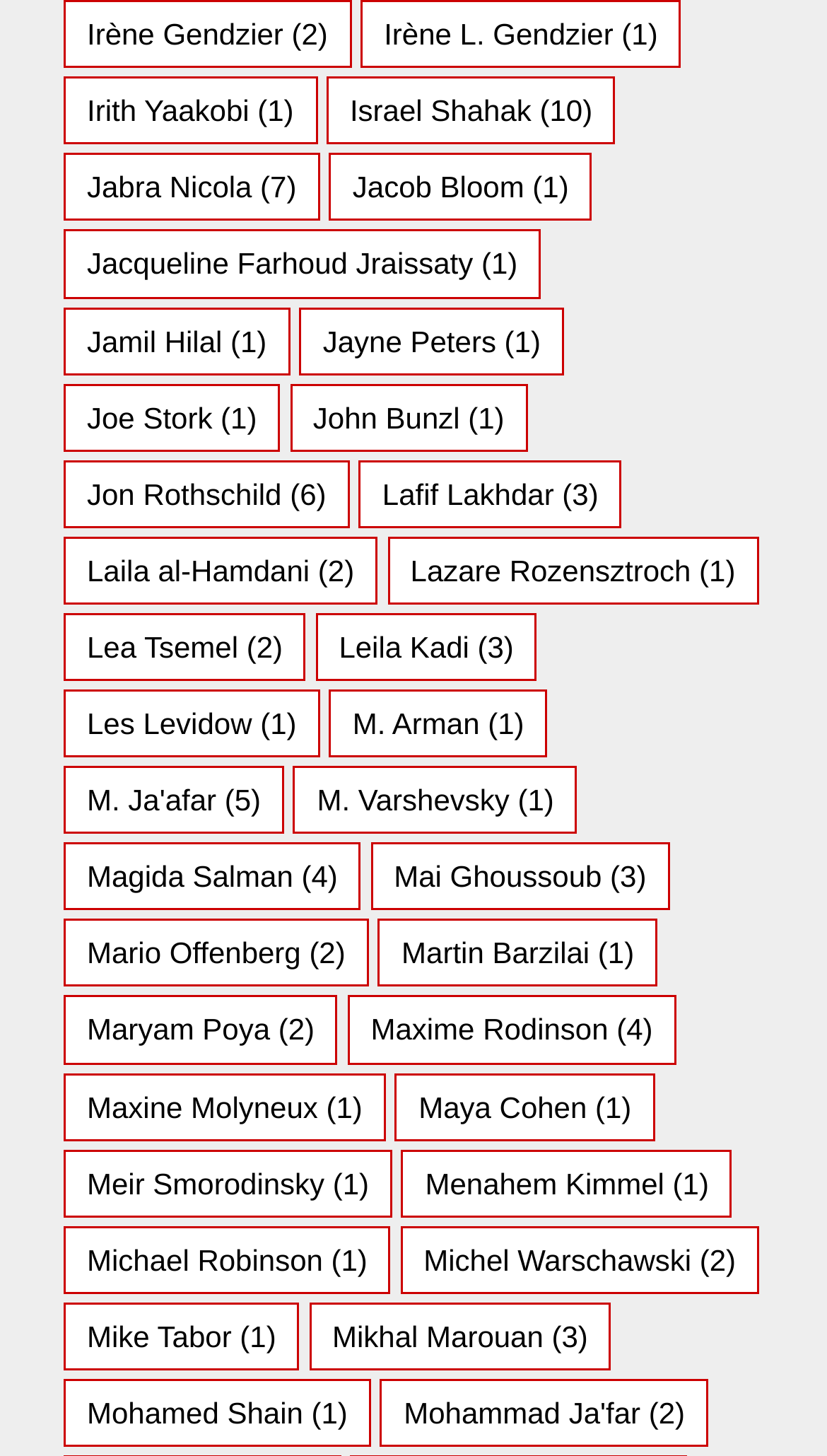Identify the bounding box coordinates of the clickable section necessary to follow the following instruction: "Check out Jon Rothschild's profile". The coordinates should be presented as four float numbers from 0 to 1, i.e., [left, top, right, bottom].

[0.077, 0.316, 0.423, 0.363]